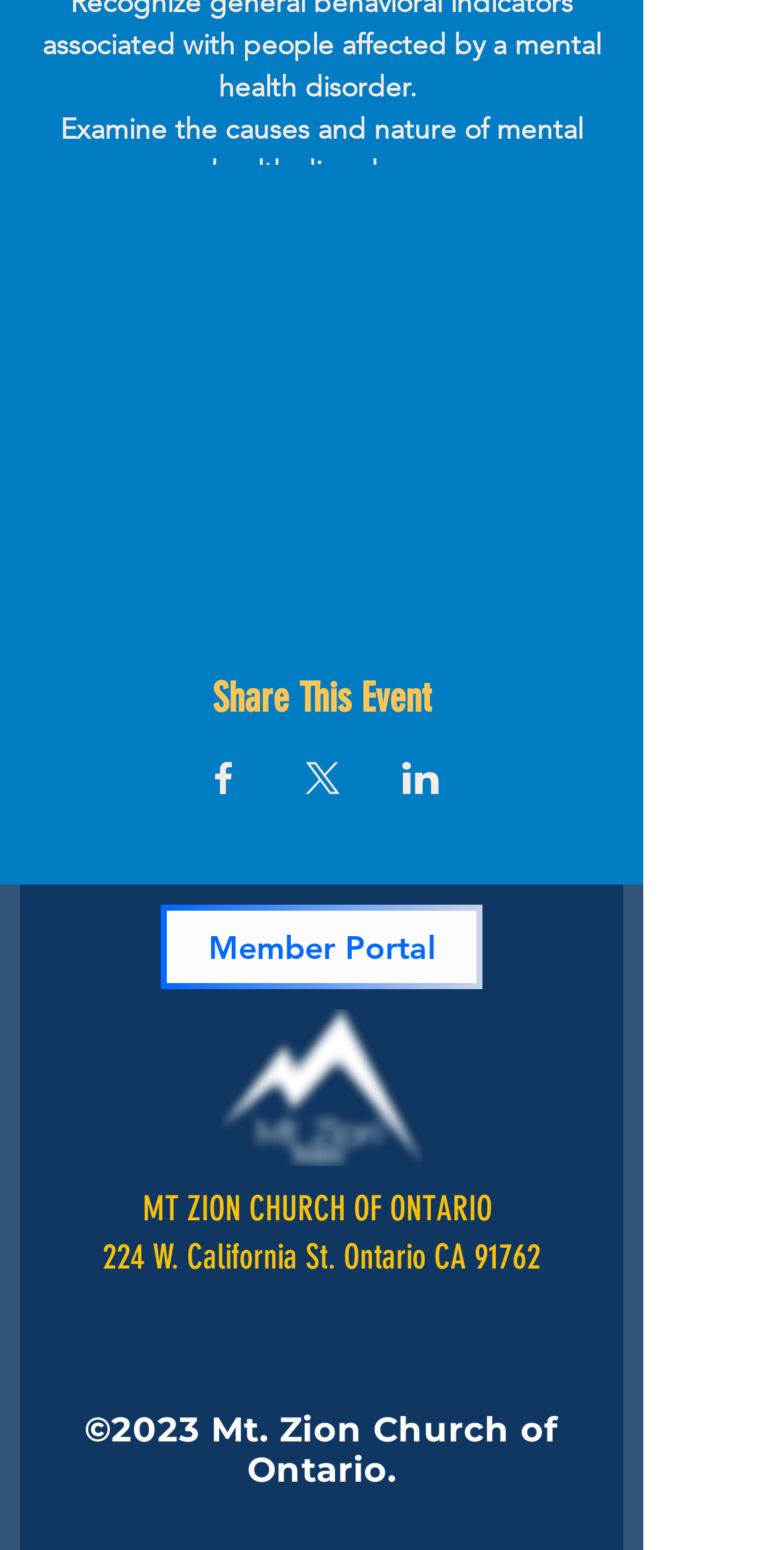Given the element description "aria-label="Instagram"", identify the bounding box of the corresponding UI element.

[0.221, 0.842, 0.279, 0.872]